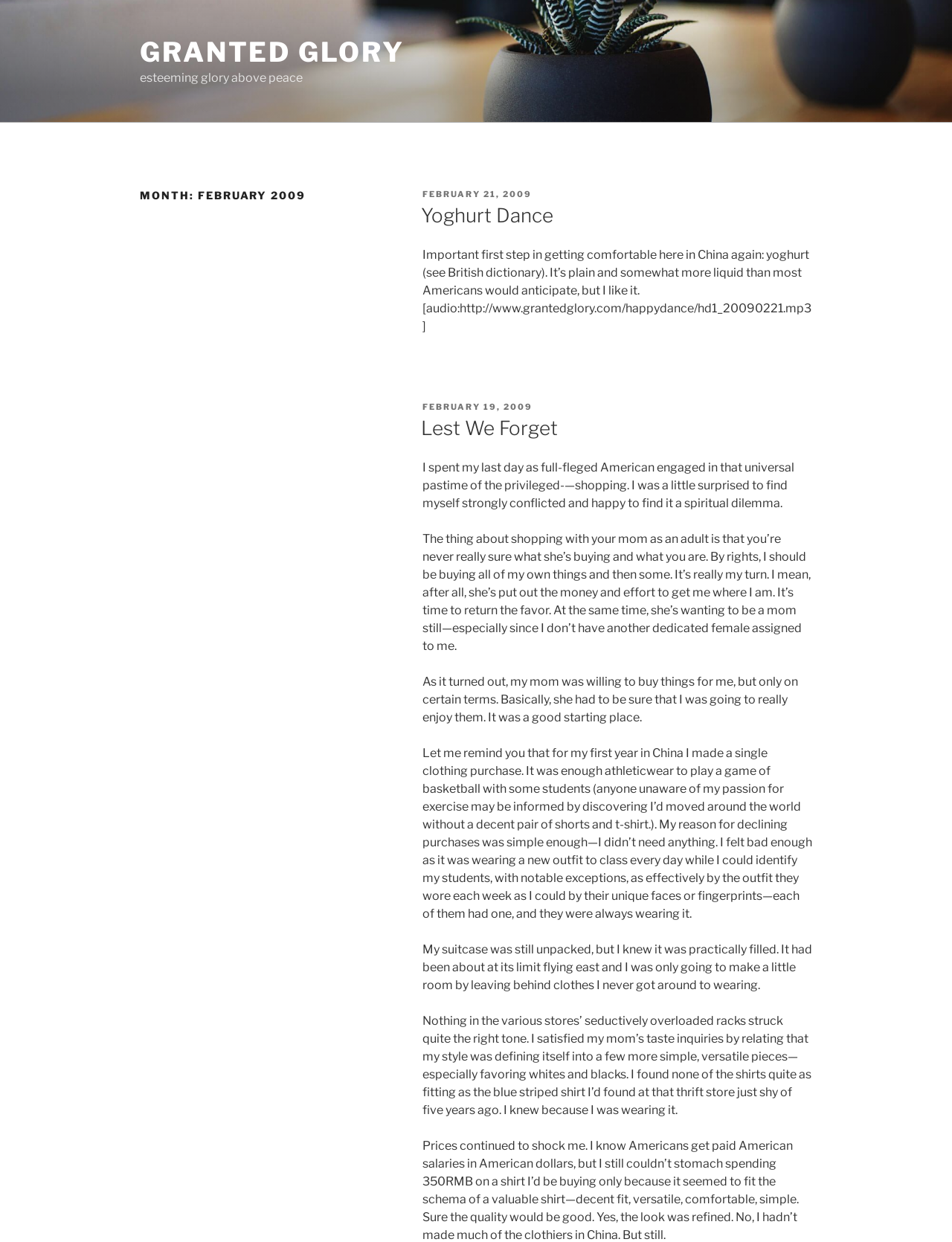What is the month mentioned in the webpage?
Provide a detailed answer to the question using information from the image.

The webpage mentions 'MONTH: FEBRUARY 2009' in the heading, indicating that the month mentioned is February.